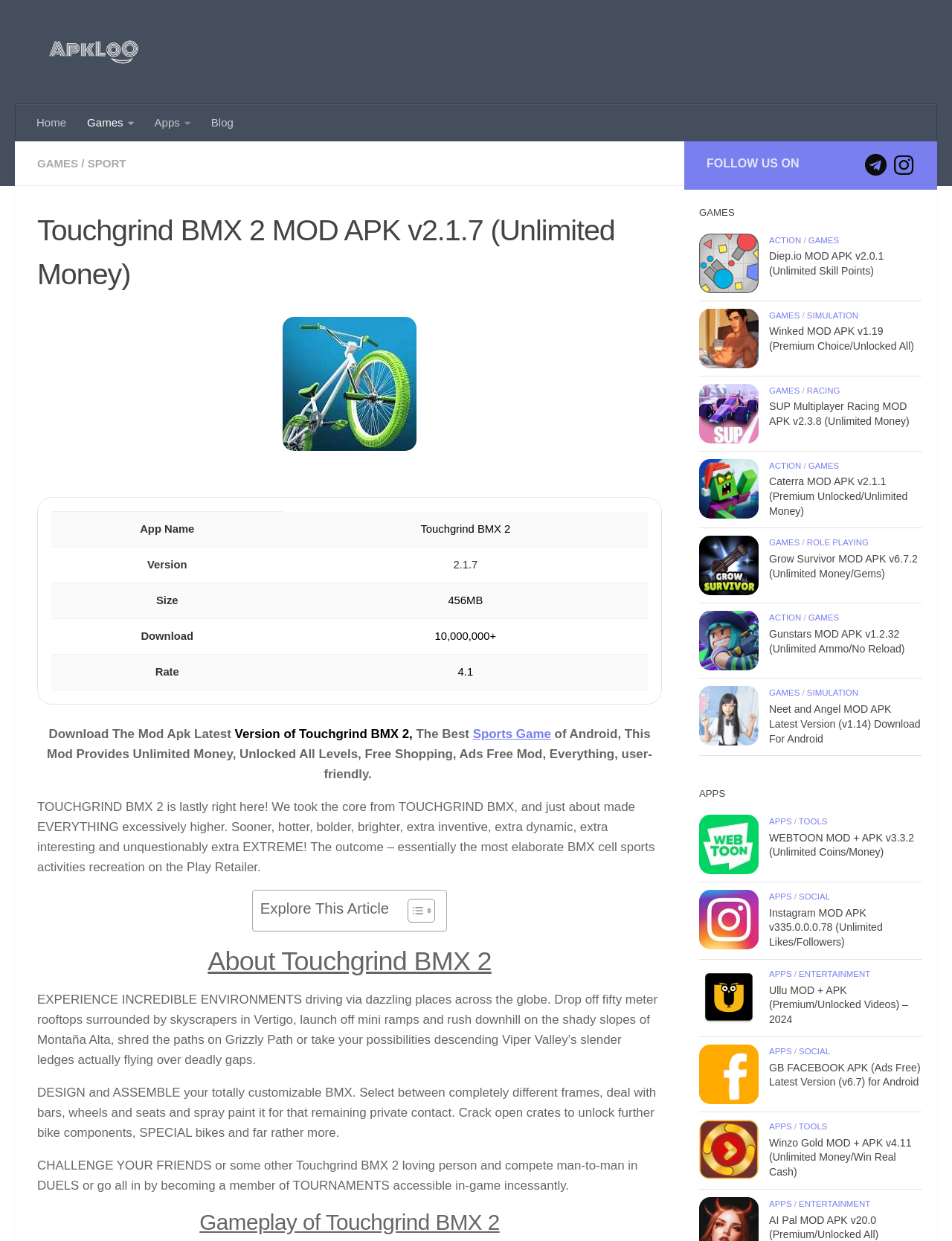What is the rating of the game?
Please answer using one word or phrase, based on the screenshot.

4.1